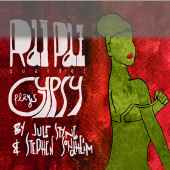Who are the collaborators mentioned in the image?
Give a one-word or short phrase answer based on the image.

Jule Styne and Stephen Sondheim